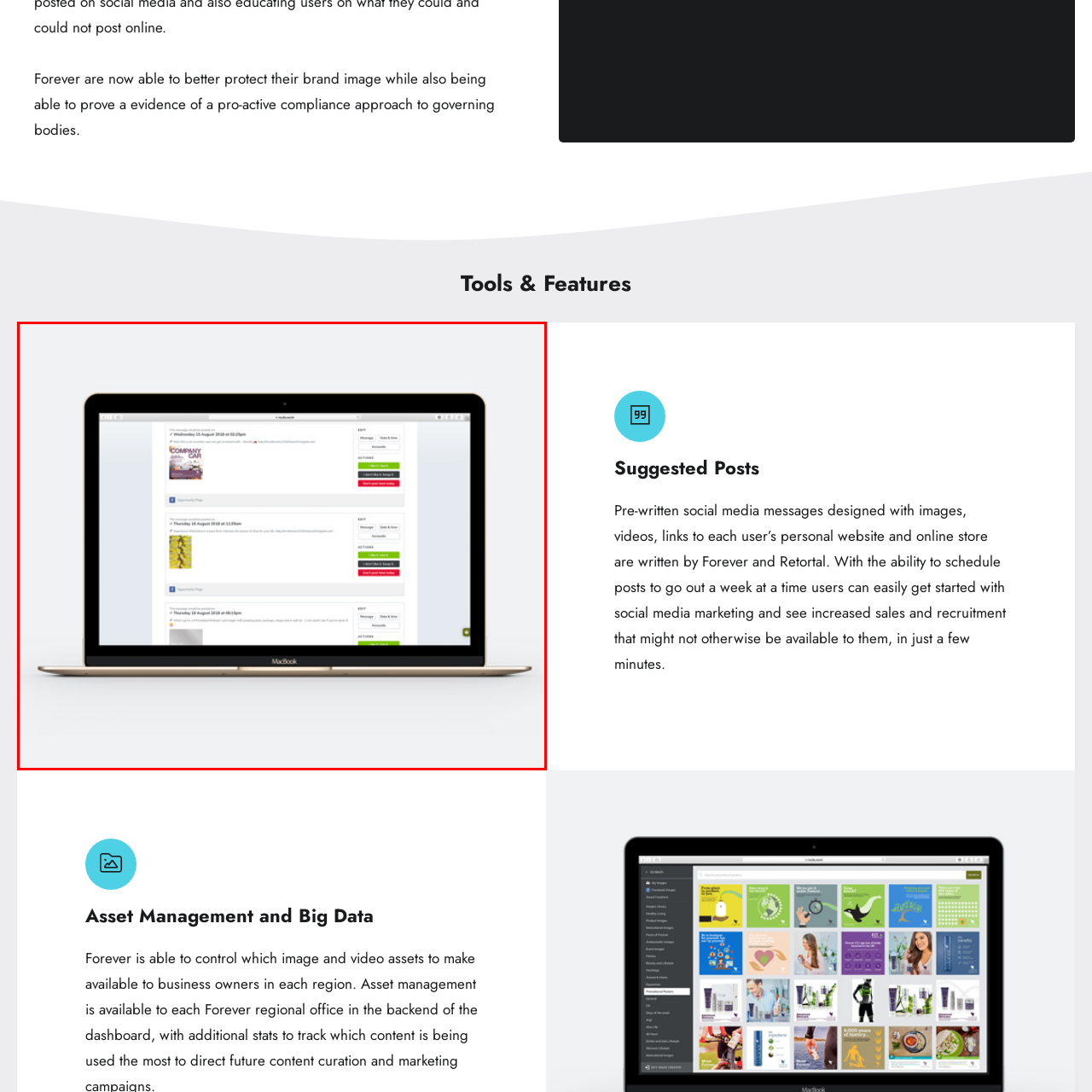What is the purpose of this tool?
Check the content within the red bounding box and give a brief answer in one word or a short phrase.

To streamline social media marketing efforts